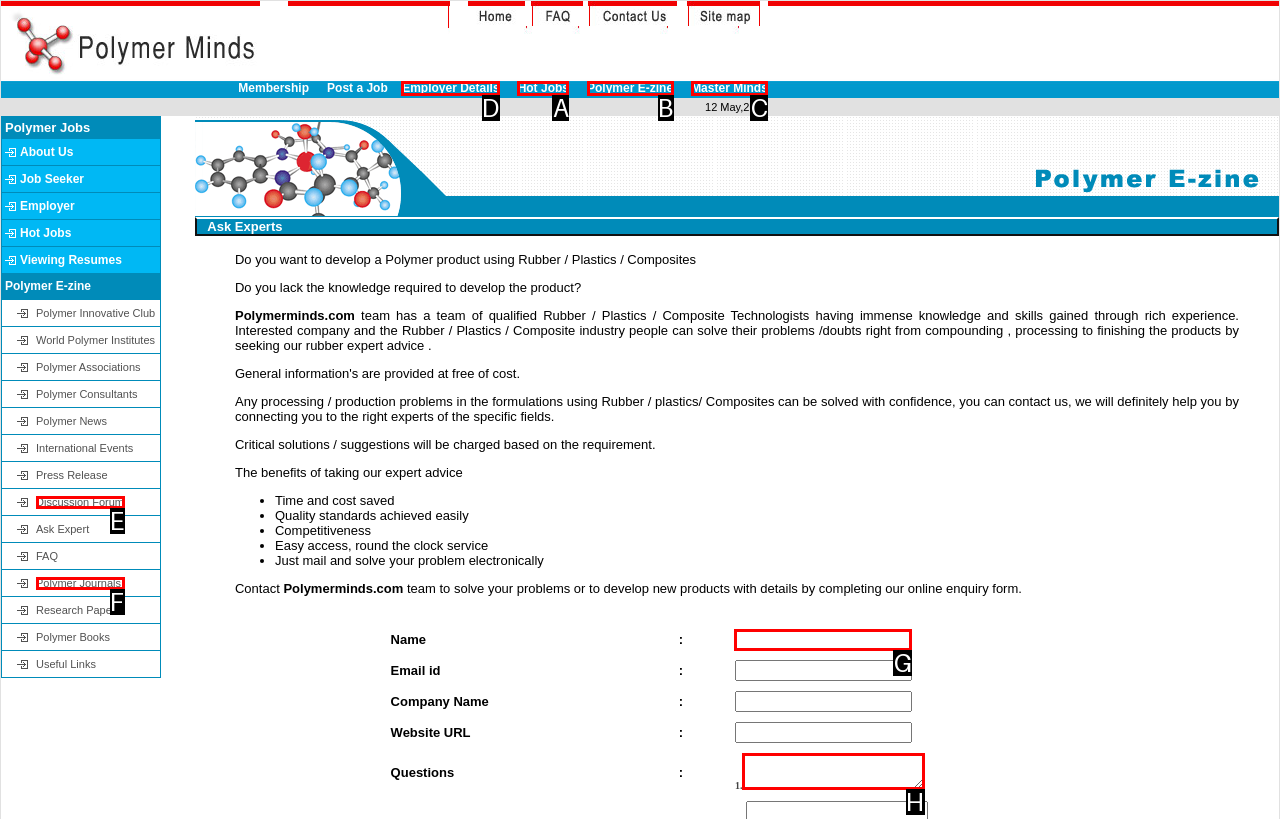Find the option you need to click to complete the following instruction: Click the link to view Employer Details
Answer with the corresponding letter from the choices given directly.

D